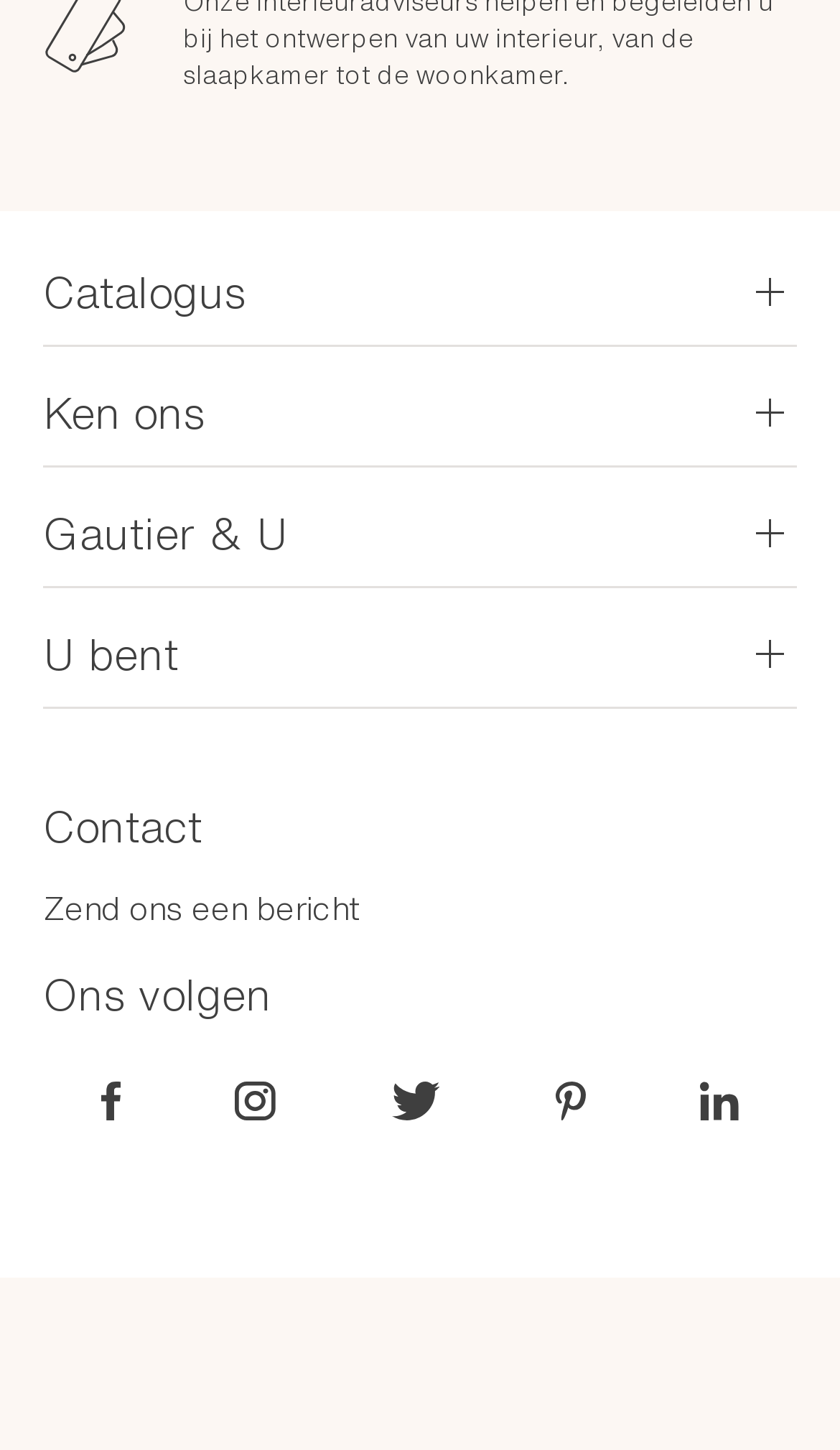Determine the bounding box coordinates of the clickable region to follow the instruction: "Send a message to Gautier".

[0.051, 0.616, 0.428, 0.642]